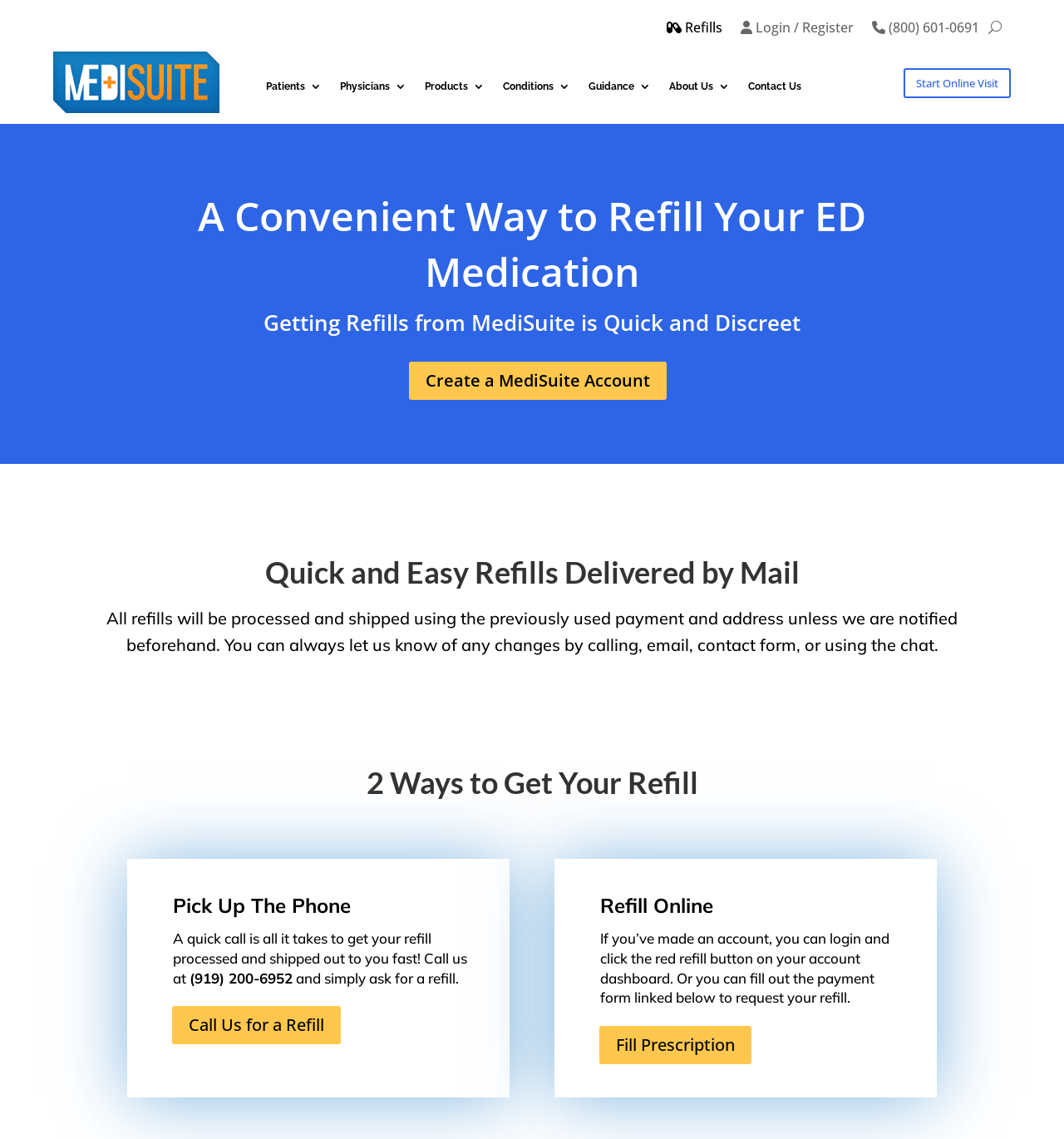Can you find and provide the main heading text of this webpage?

A Convenient Way to Refill Your ED Medication